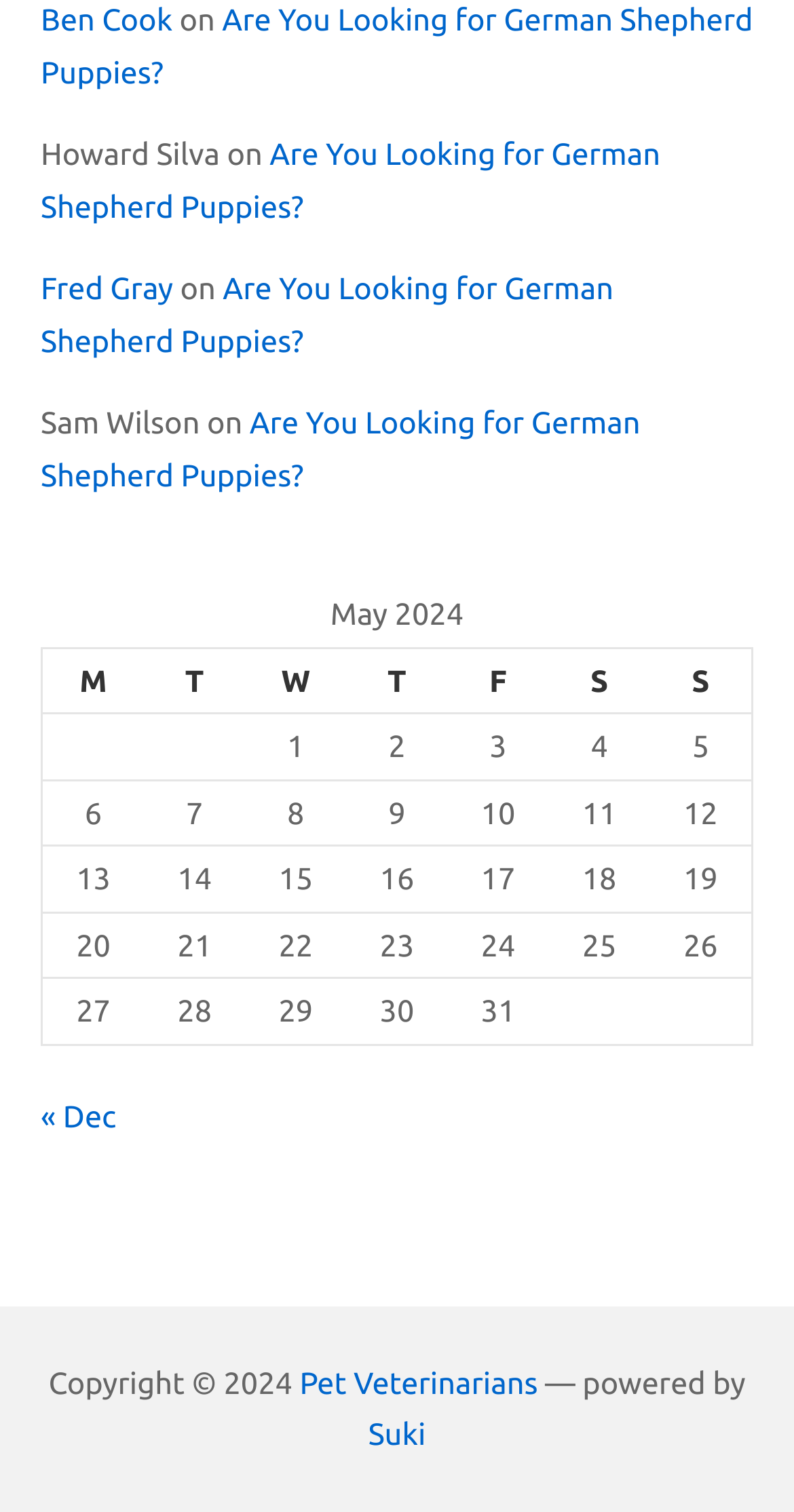Determine the bounding box coordinates of the clickable element necessary to fulfill the instruction: "Open navigation menu". Provide the coordinates as four float numbers within the 0 to 1 range, i.e., [left, top, right, bottom].

None